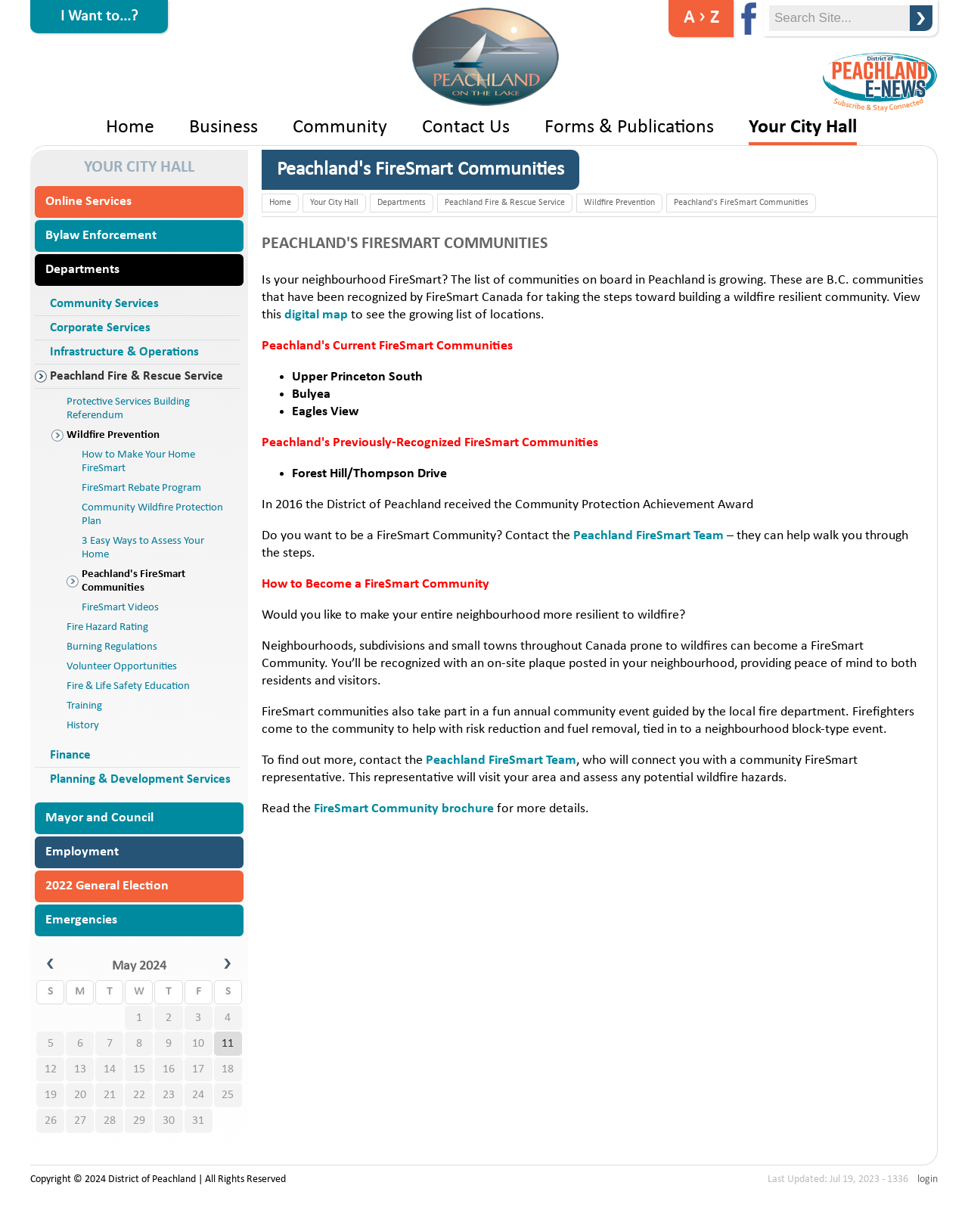Identify the bounding box for the UI element described as: "Corporate Services". The coordinates should be four float numbers between 0 and 1, i.e., [left, top, right, bottom].

[0.036, 0.257, 0.247, 0.276]